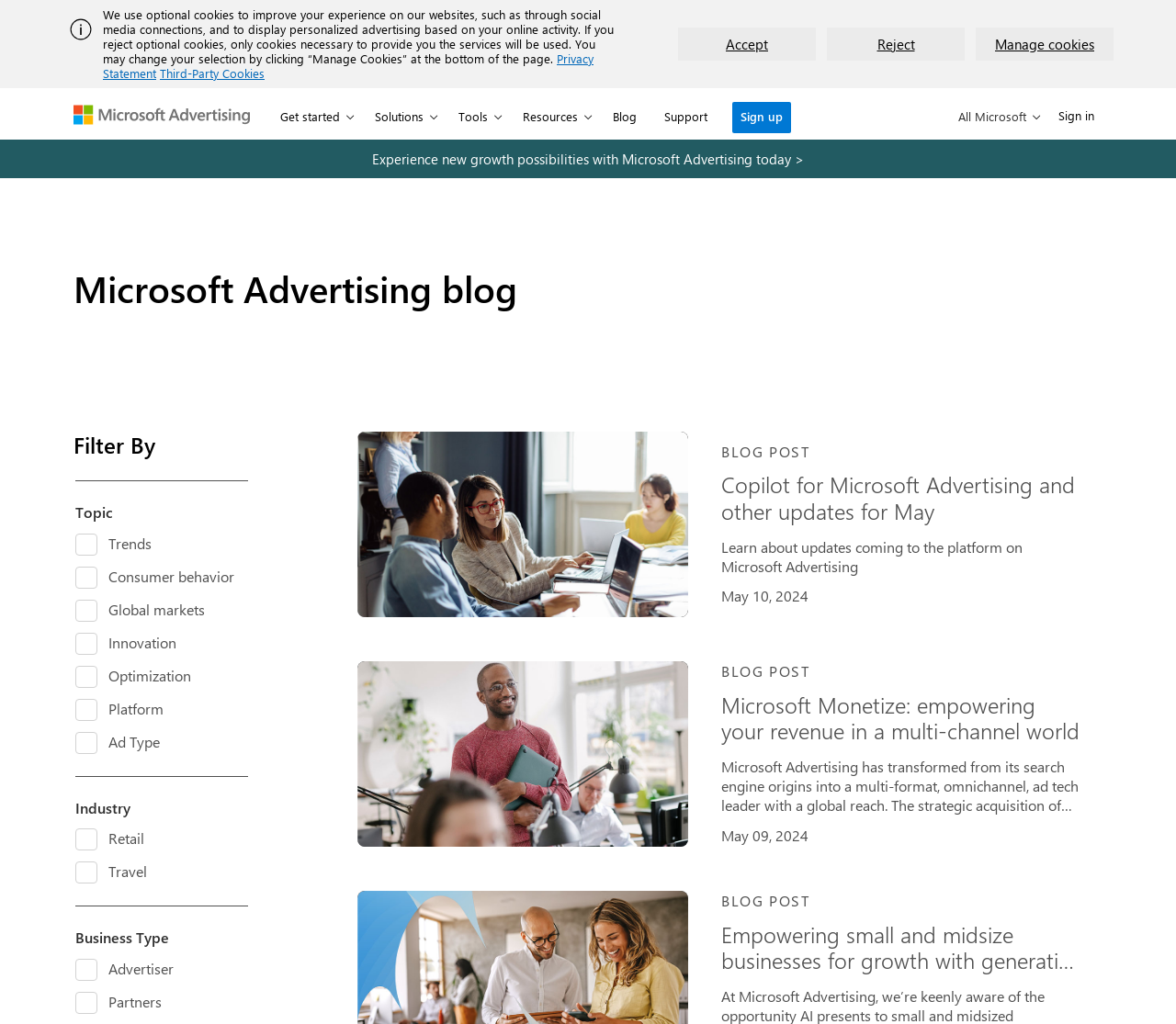Please determine the bounding box coordinates of the element's region to click for the following instruction: "Click the 'Sign up' link".

[0.623, 0.1, 0.673, 0.13]